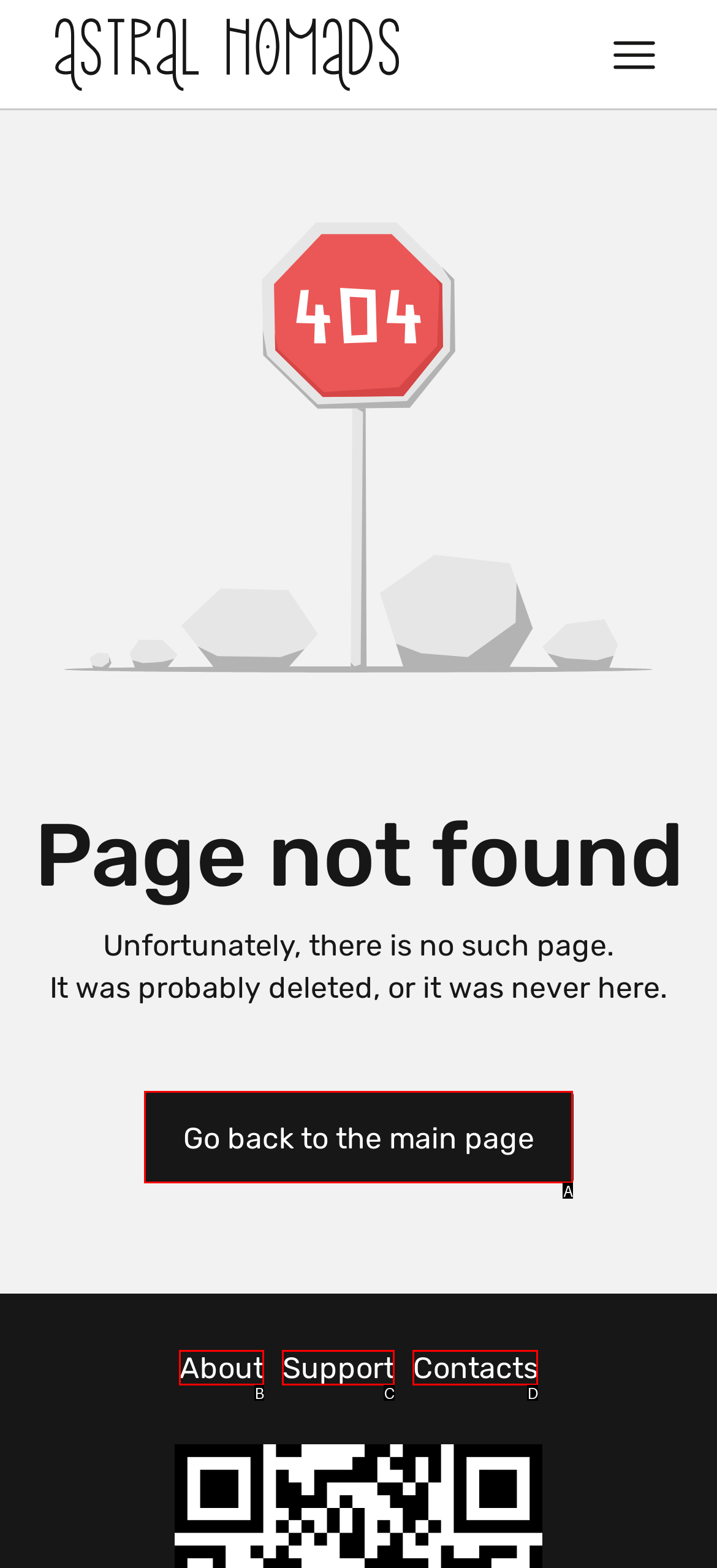Determine which option matches the element description: Add to cart
Answer using the letter of the correct option.

None